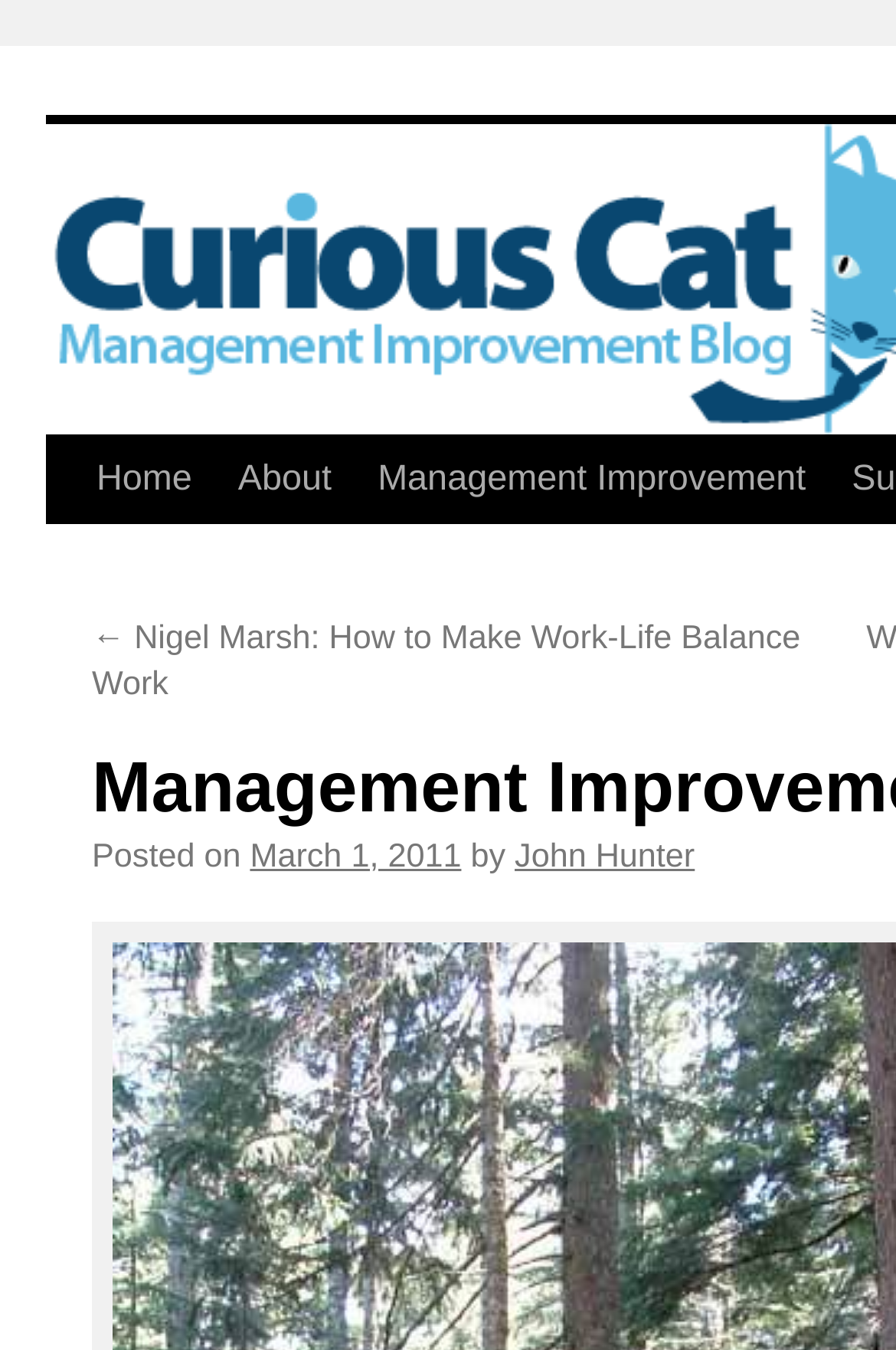Using the provided description John Hunter, find the bounding box coordinates for the UI element. Provide the coordinates in (top-left x, top-left y, bottom-right x, bottom-right y) format, ensuring all values are between 0 and 1.

[0.574, 0.685, 0.775, 0.713]